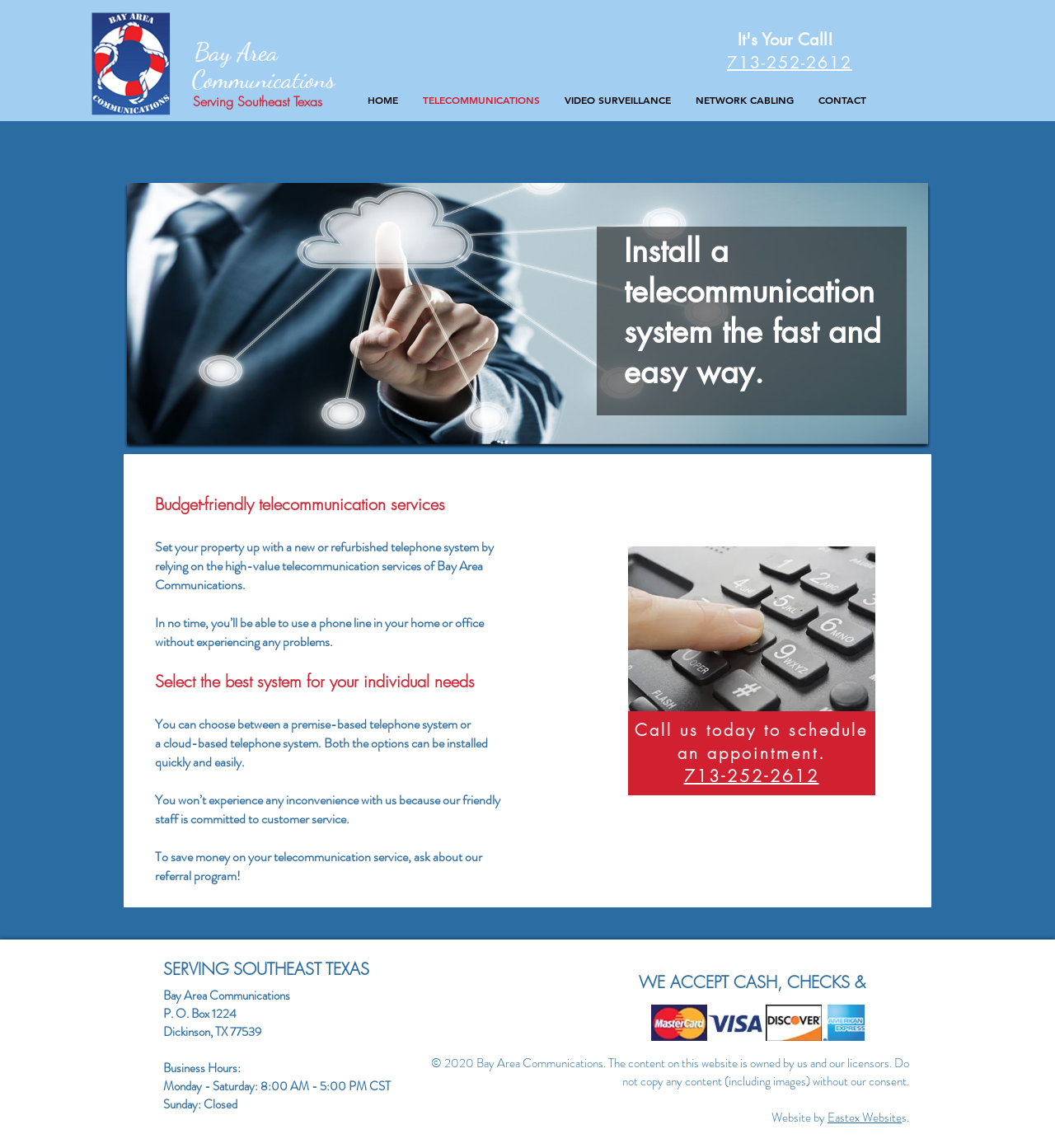What is the company's phone number?
Your answer should be a single word or phrase derived from the screenshot.

713-252-2612